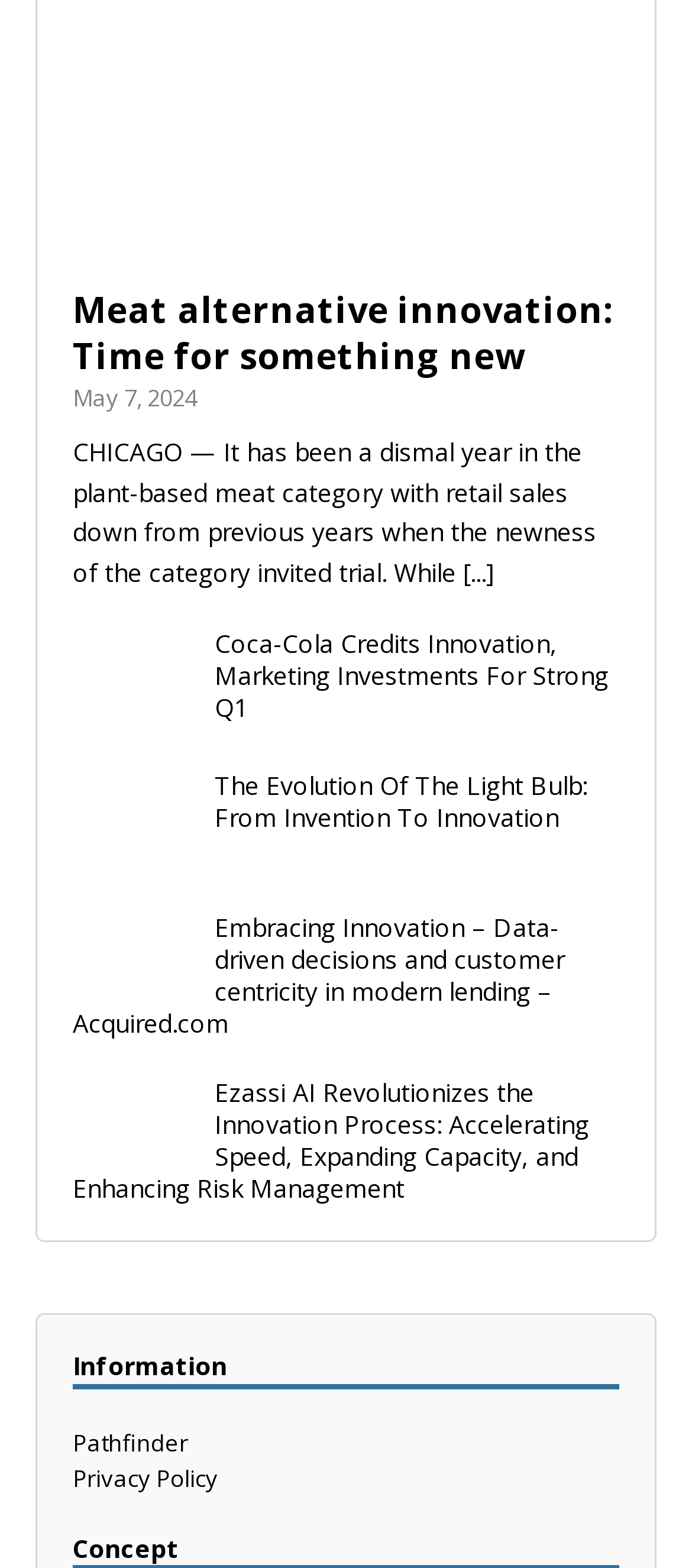Pinpoint the bounding box coordinates of the element that must be clicked to accomplish the following instruction: "Read more about Coca-Cola's strong Q1". The coordinates should be in the format of four float numbers between 0 and 1, i.e., [left, top, right, bottom].

[0.105, 0.436, 0.285, 0.458]